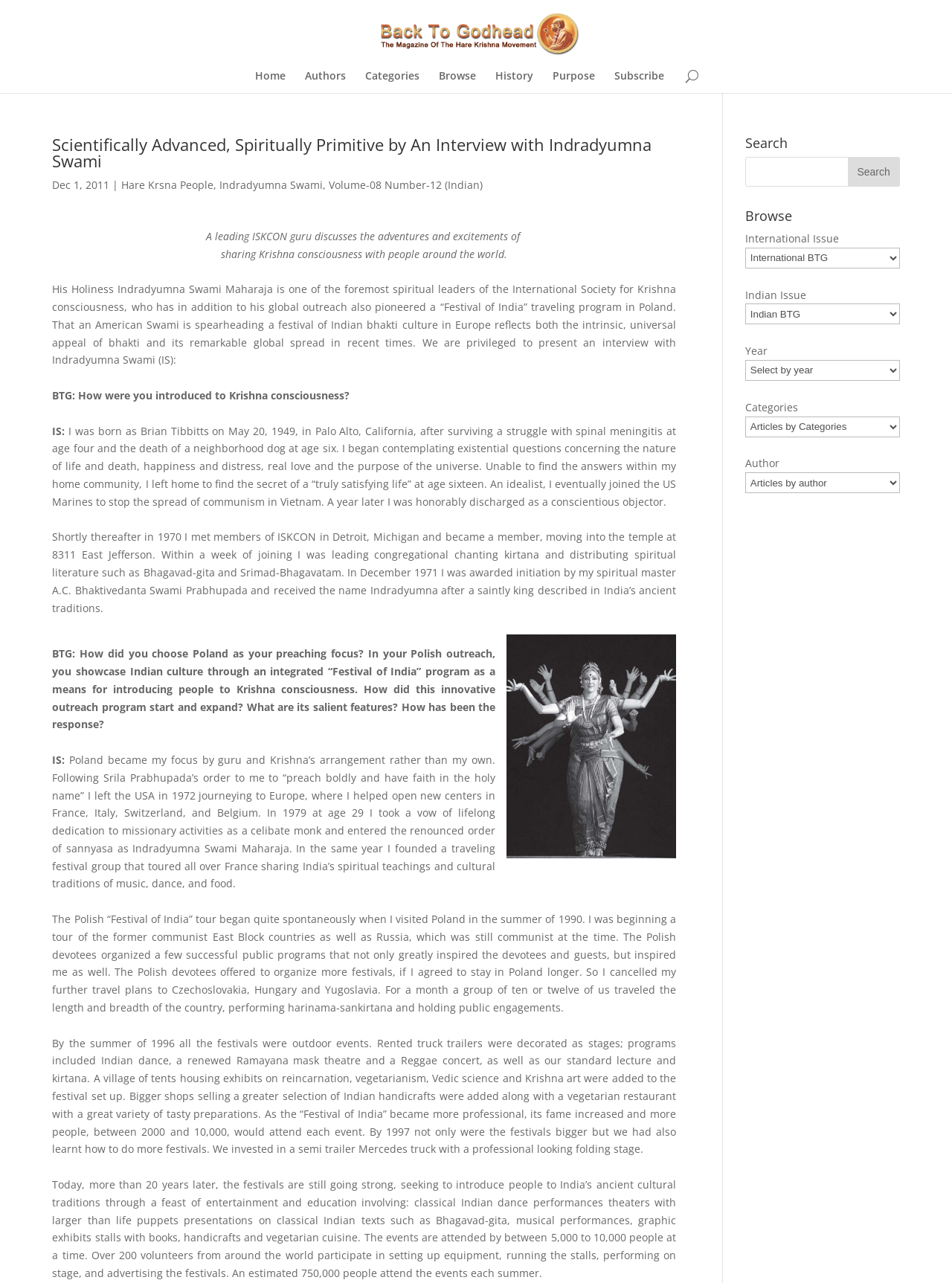Please answer the following question using a single word or phrase: 
What is the name of the Swami interviewed in the article?

Indradyumna Swami